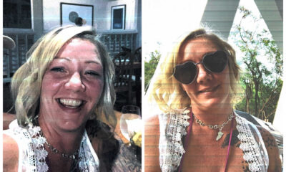What is the woman wearing on her face in the right photograph?
Using the information from the image, give a concise answer in one word or a short phrase.

Sunglasses